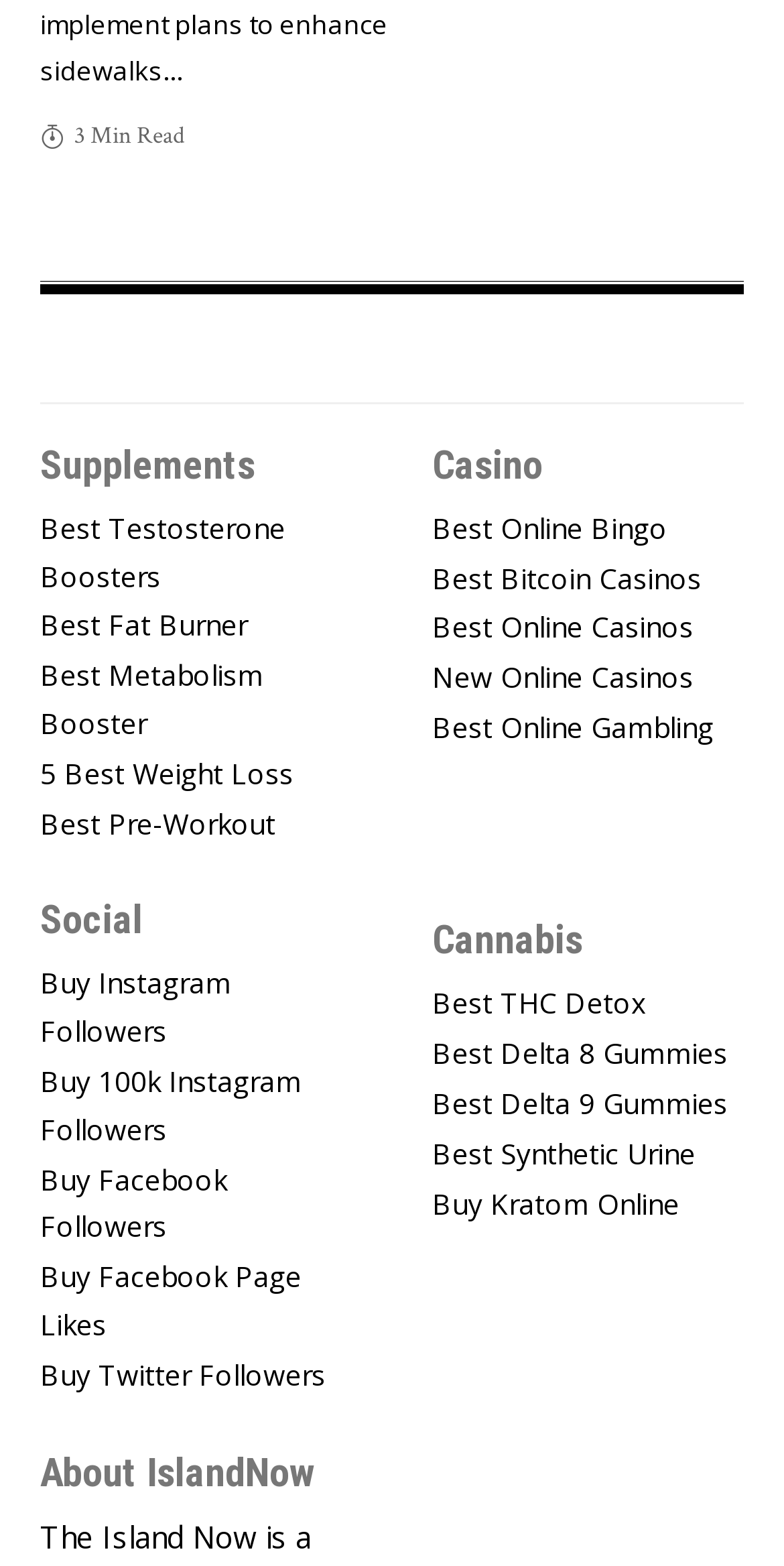Respond to the question below with a single word or phrase:
What is the first supplement listed?

Best Testosterone Boosters